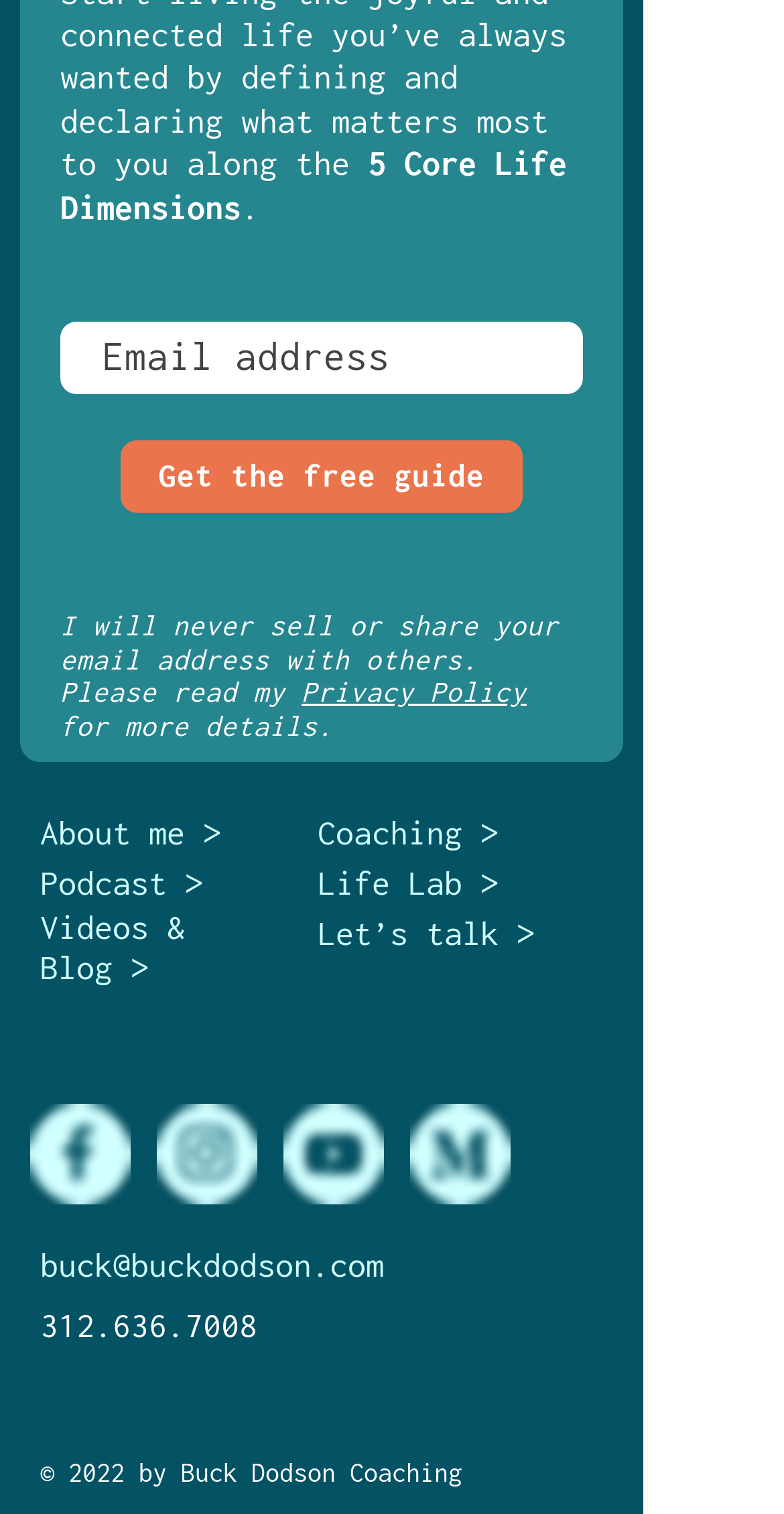Reply to the question with a single word or phrase:
How many navigation links are there?

5